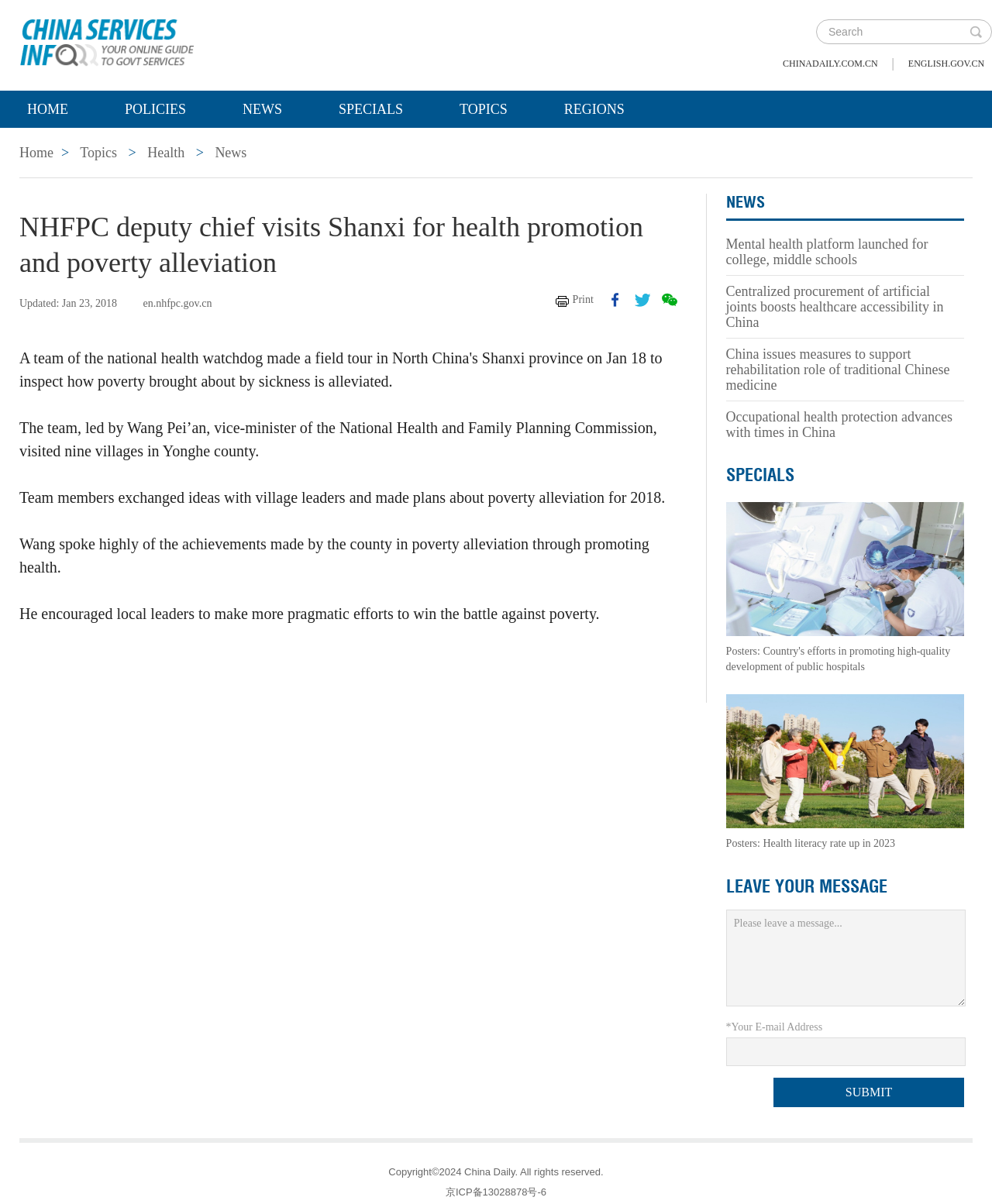What is the purpose of the 'LEAVE YOUR MESSAGE' section? Observe the screenshot and provide a one-word or short phrase answer.

To leave a comment or message